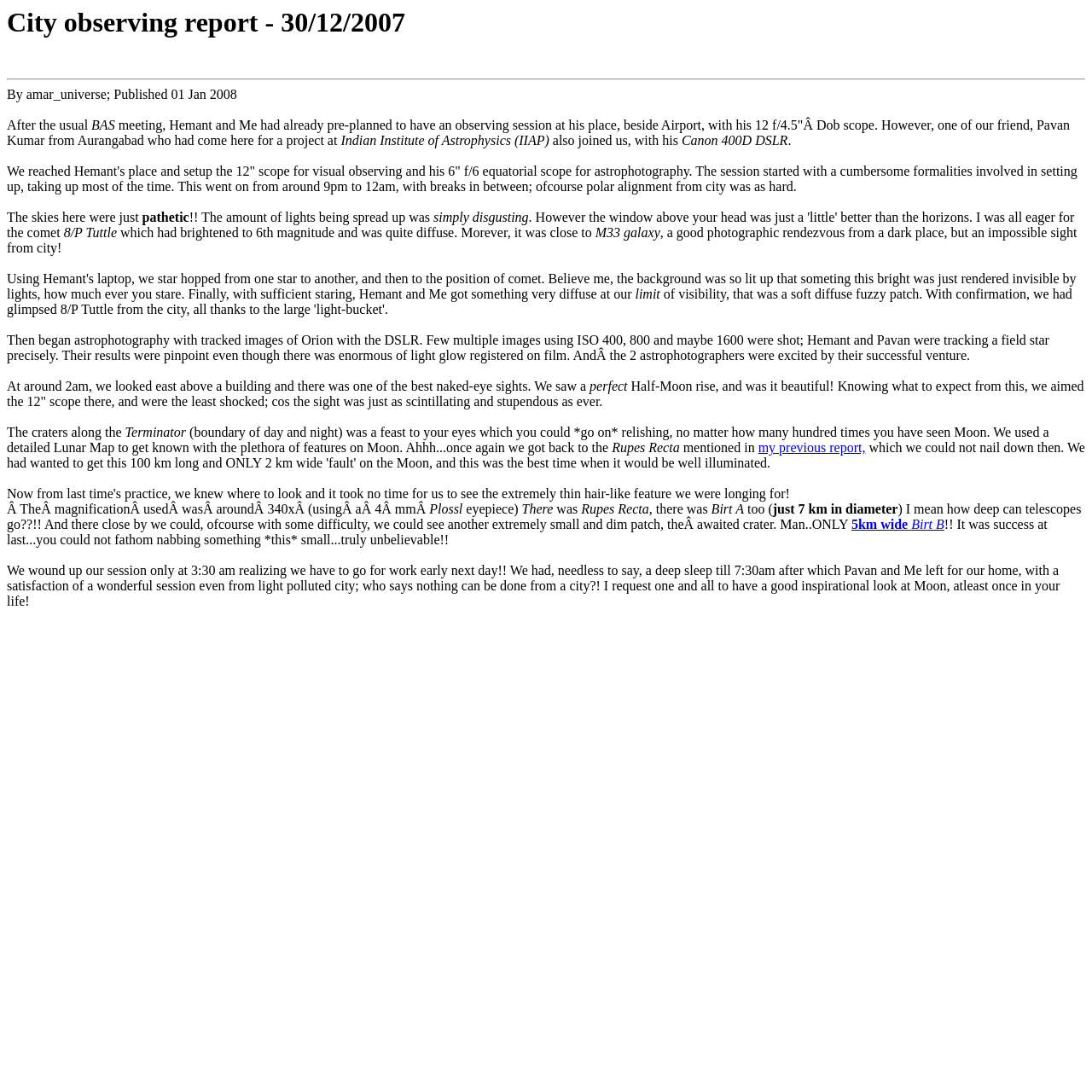Given the element description title="University of Warwick homepage", specify the bounding box coordinates of the corresponding UI element in the format (top-left x, top-left y, bottom-right x, bottom-right y). All values must be between 0 and 1.

None